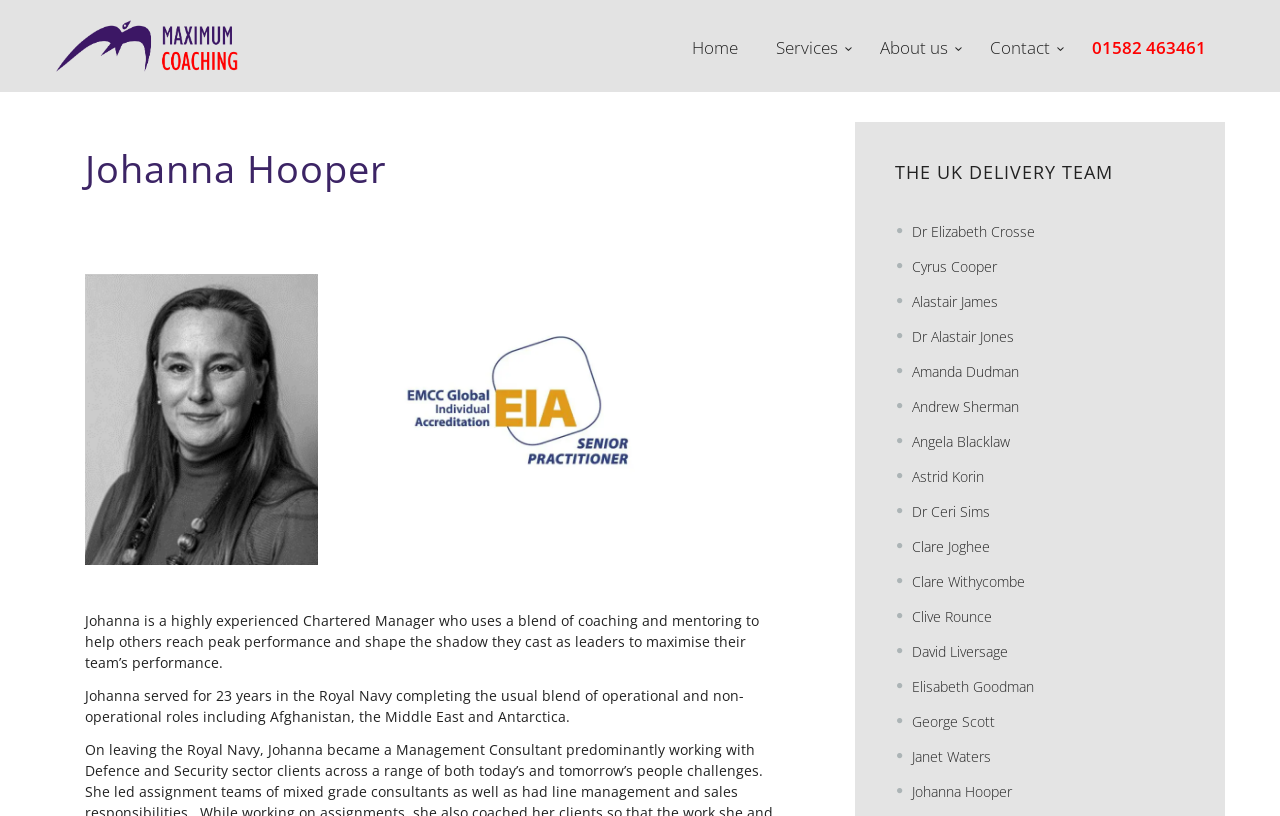Please reply to the following question with a single word or a short phrase:
What is the phone number listed on the webpage?

01582 463461